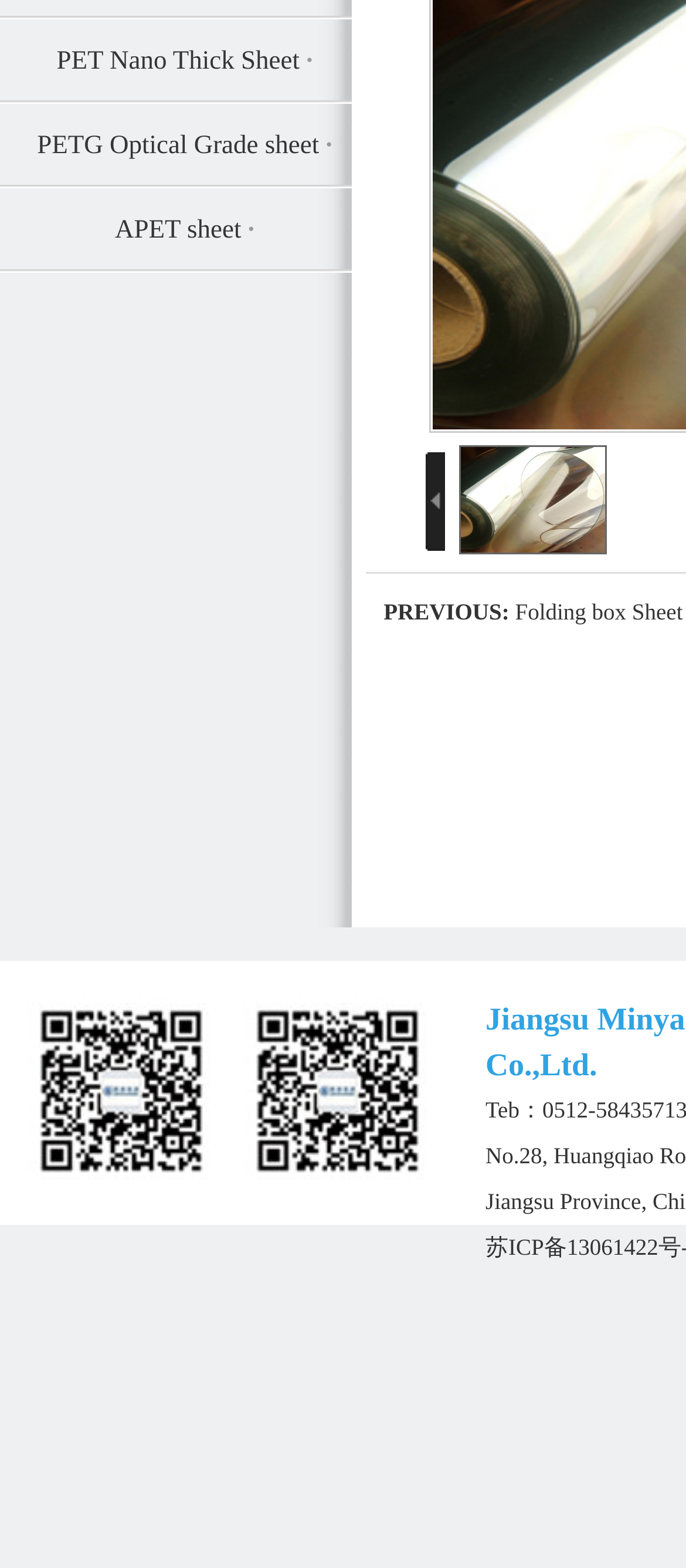Given the element description APET sheet ·, specify the bounding box coordinates of the corresponding UI element in the format (top-left x, top-left y, bottom-right x, bottom-right y). All values must be between 0 and 1.

[0.0, 0.12, 0.538, 0.174]